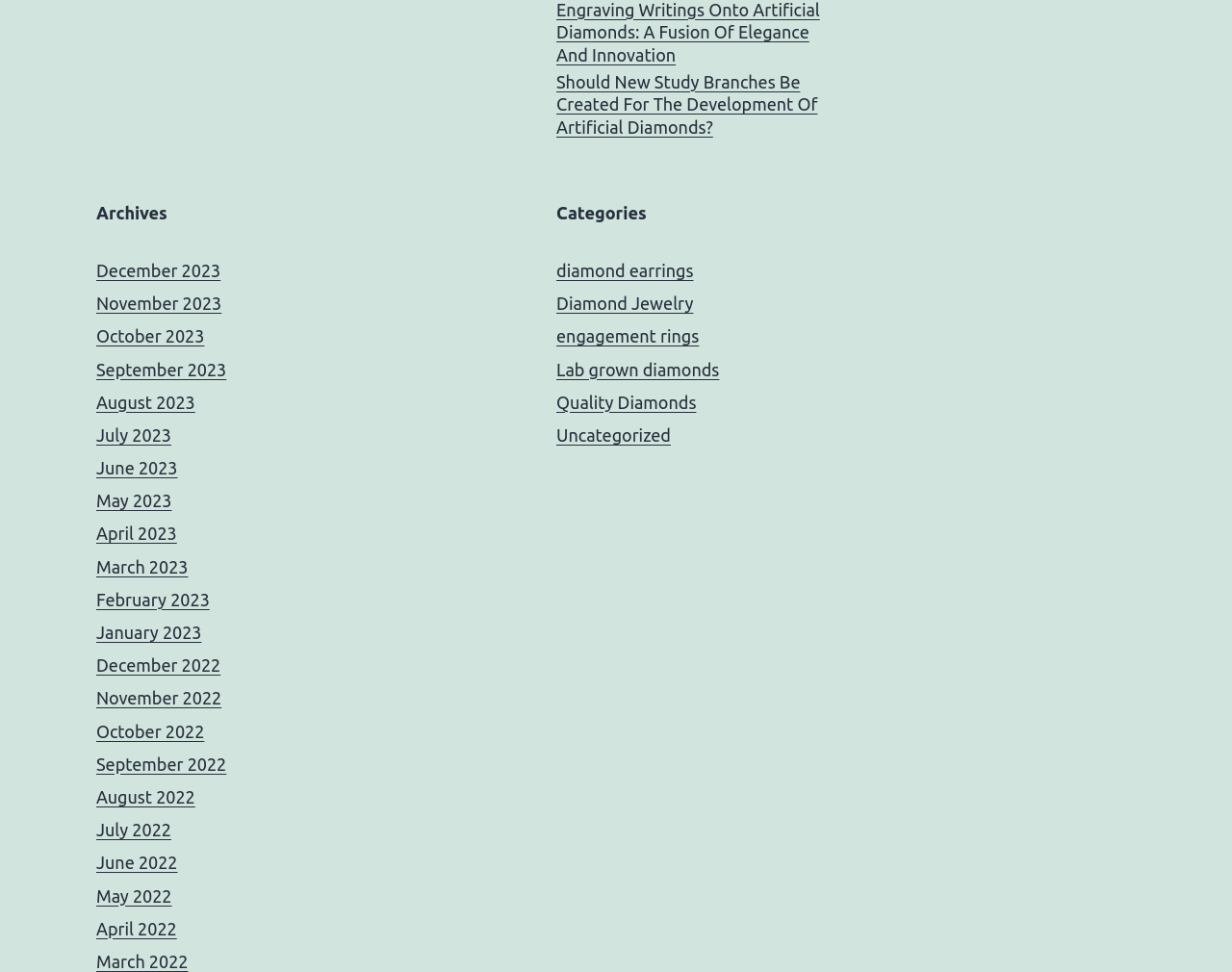How many months are listed in 2023?
Provide a well-explained and detailed answer to the question.

I counted the number of links under the 'Archives' heading that correspond to months in 2023 and found that there are 12 months listed, from January 2023 to December 2023.